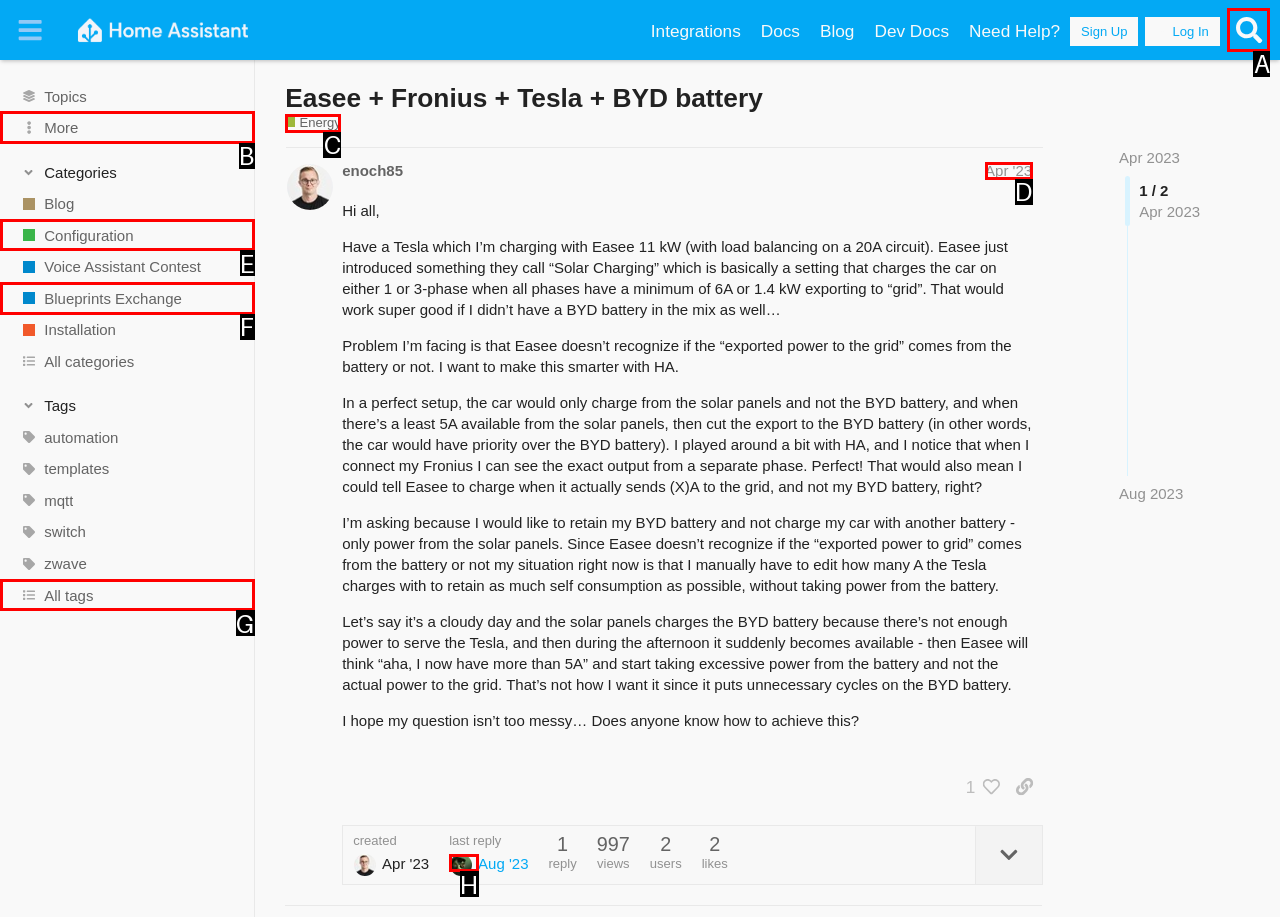Indicate the UI element to click to perform the task: Search for topics. Reply with the letter corresponding to the chosen element.

A